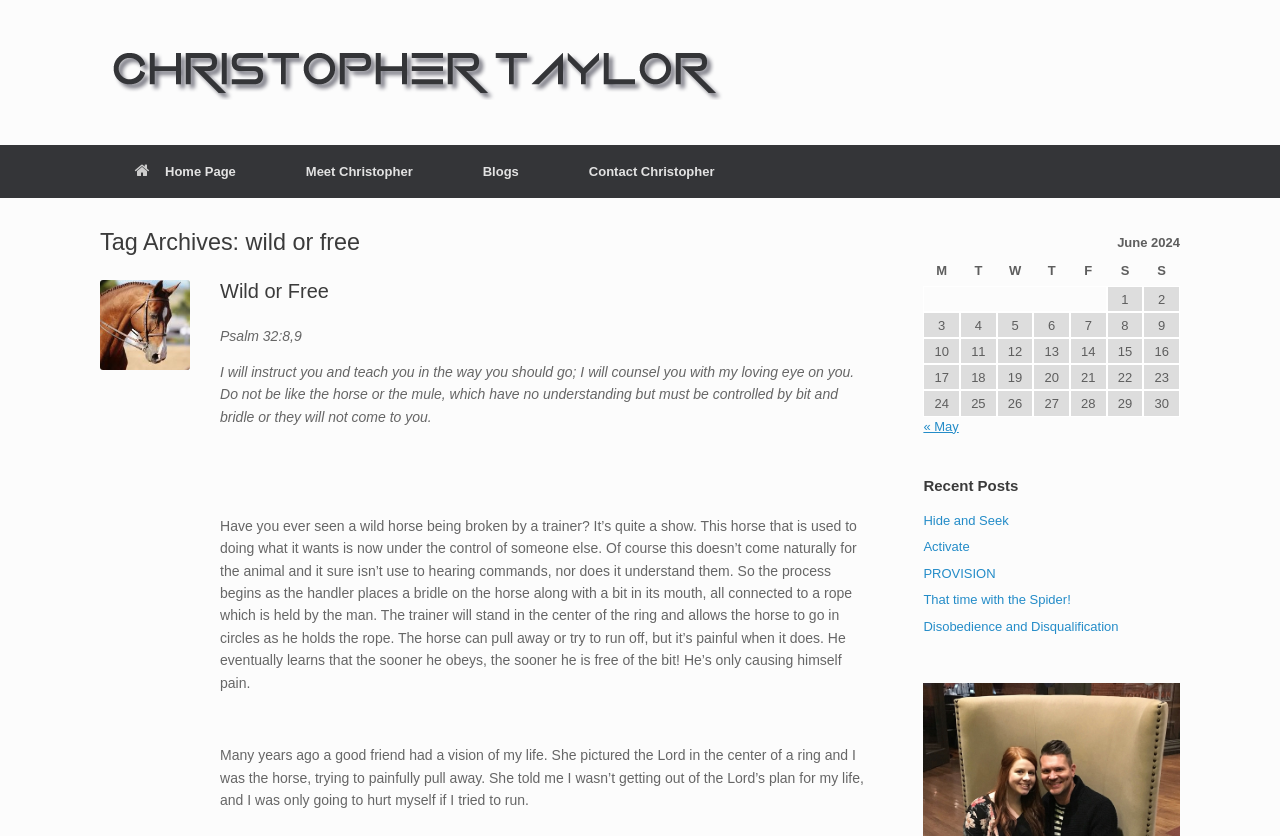Extract the bounding box coordinates for the UI element described by the text: "Wild or Free". The coordinates should be in the form of [left, top, right, bottom] with values between 0 and 1.

[0.172, 0.334, 0.257, 0.361]